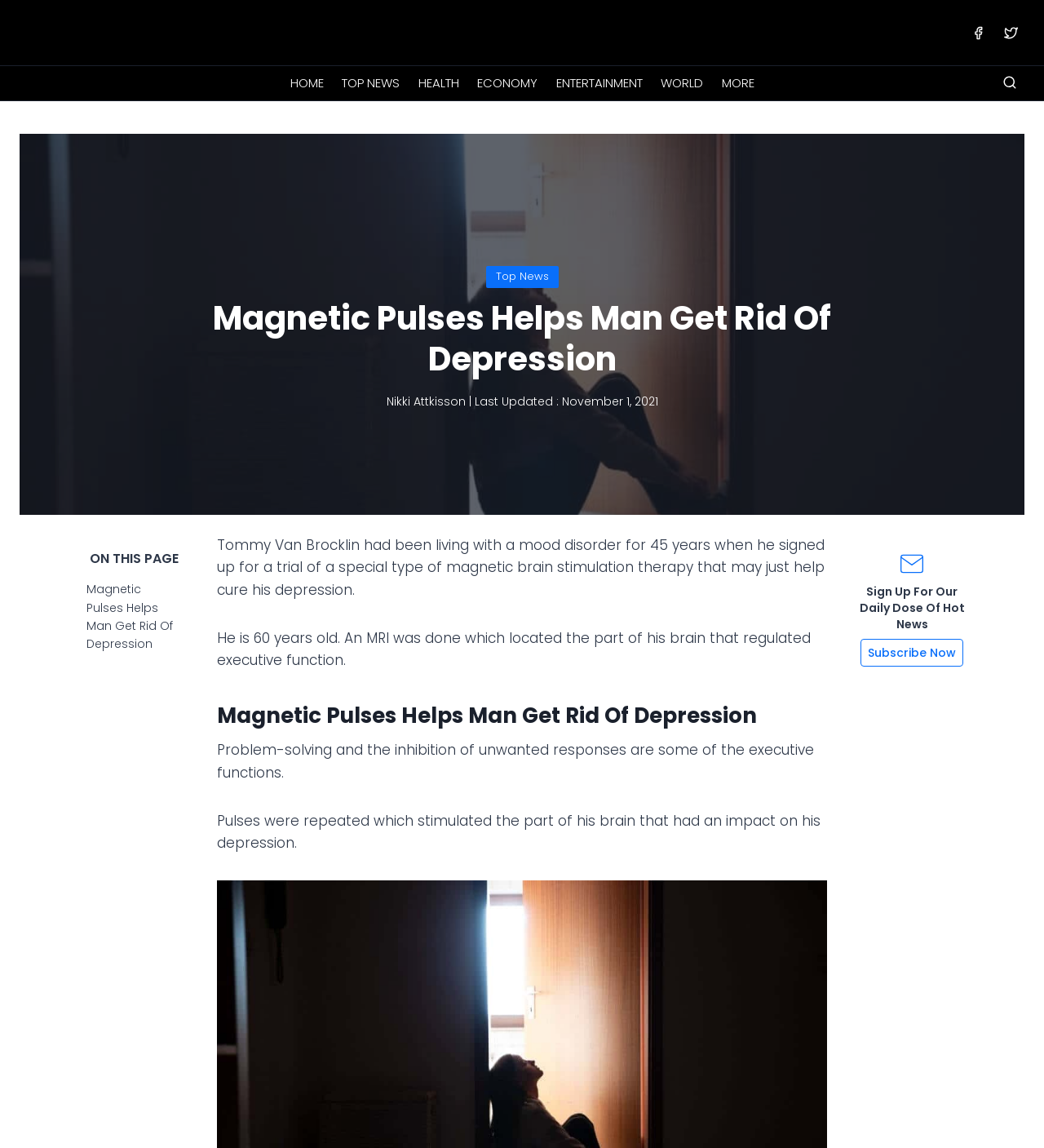Provide a one-word or short-phrase answer to the question:
What is the purpose of the MRI done on Tommy Van Brocklin?

Located the part of his brain